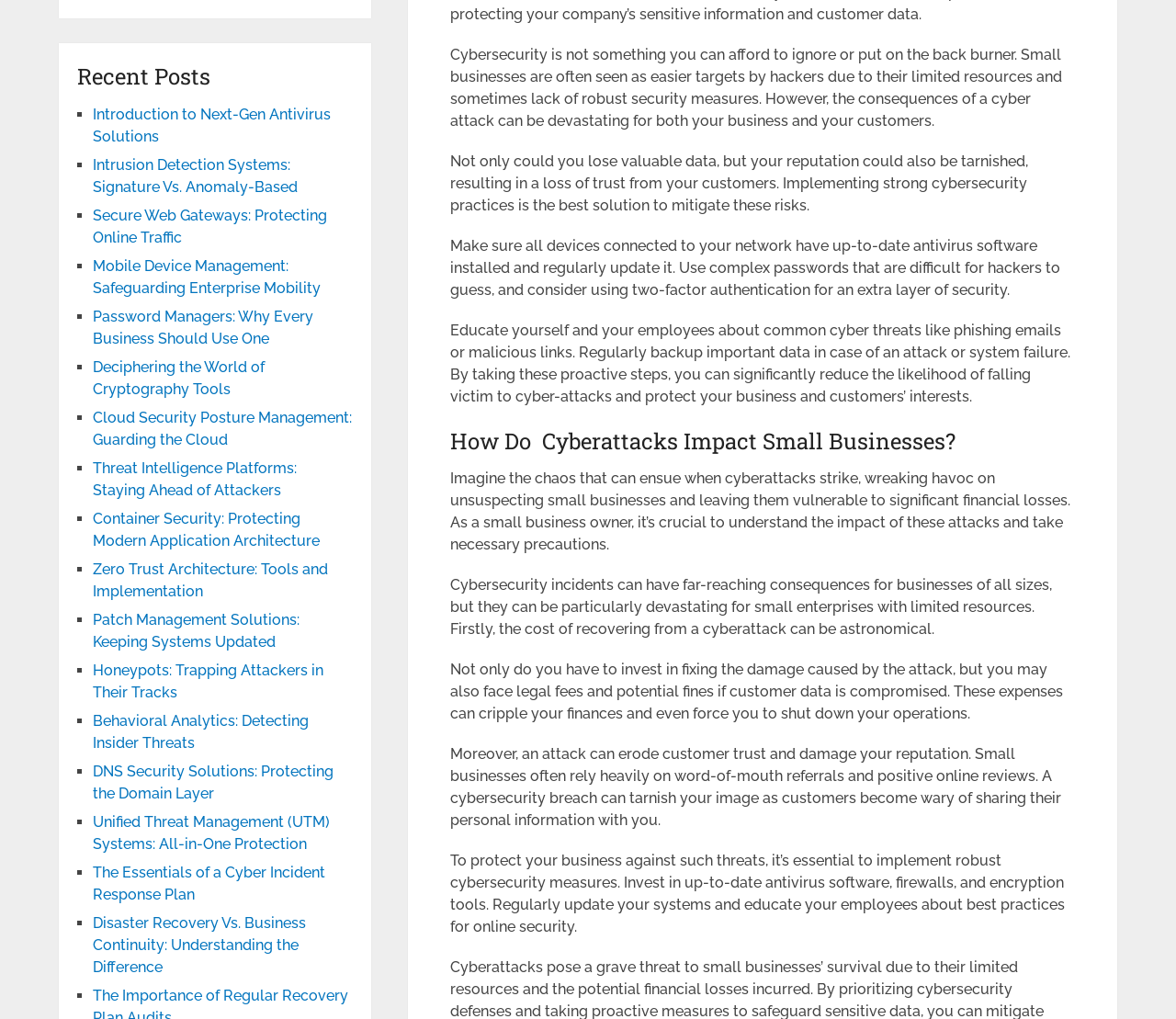Please mark the clickable region by giving the bounding box coordinates needed to complete this instruction: "Learn about Intrusion Detection Systems: Signature Vs. Anomaly-Based".

[0.079, 0.153, 0.253, 0.192]